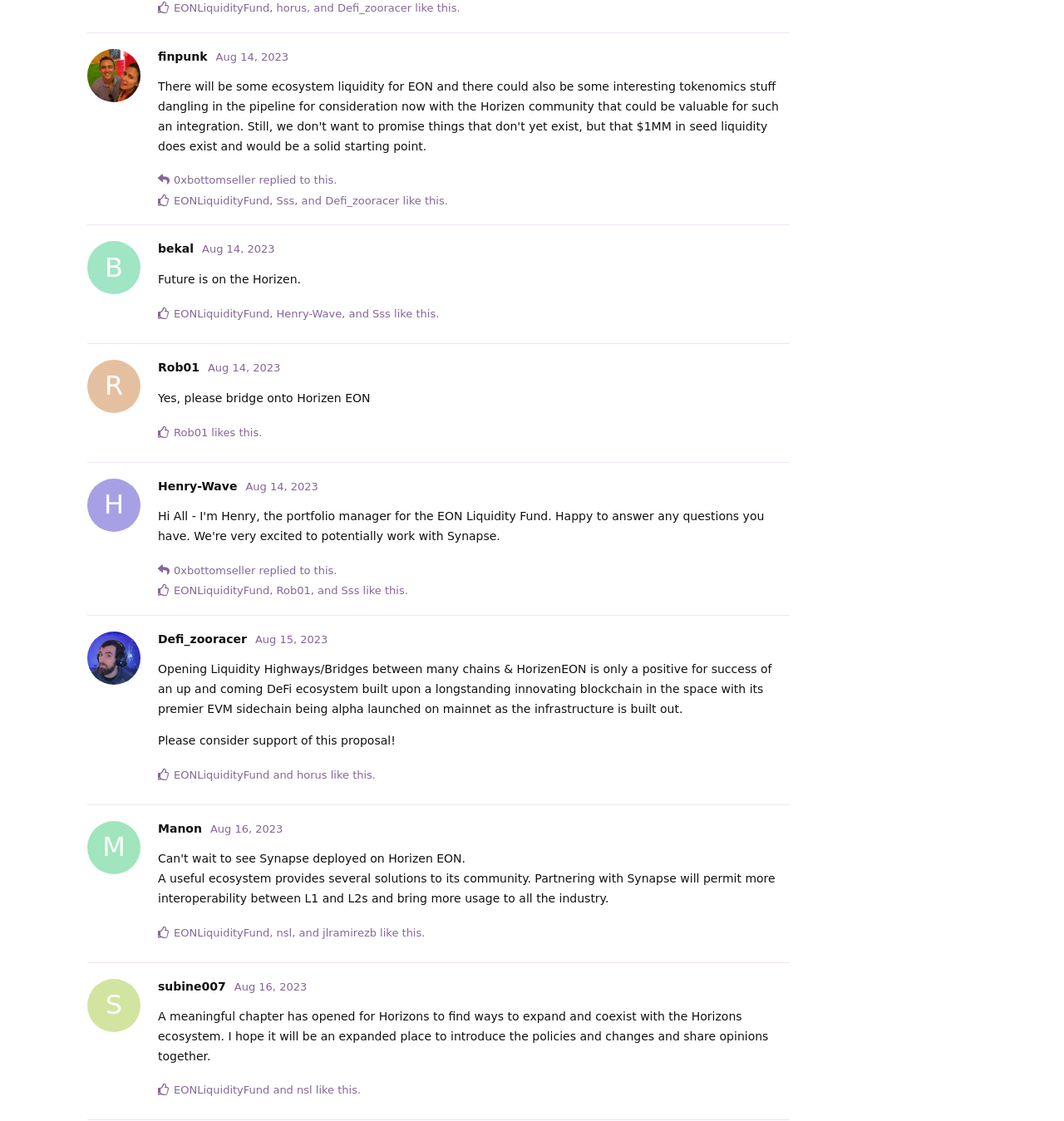Please identify the bounding box coordinates of the element's region that needs to be clicked to fulfill the following instruction: "View the second post". The bounding box coordinates should consist of four float numbers between 0 and 1, i.e., [left, top, right, bottom].

[0.148, 0.215, 0.742, 0.23]